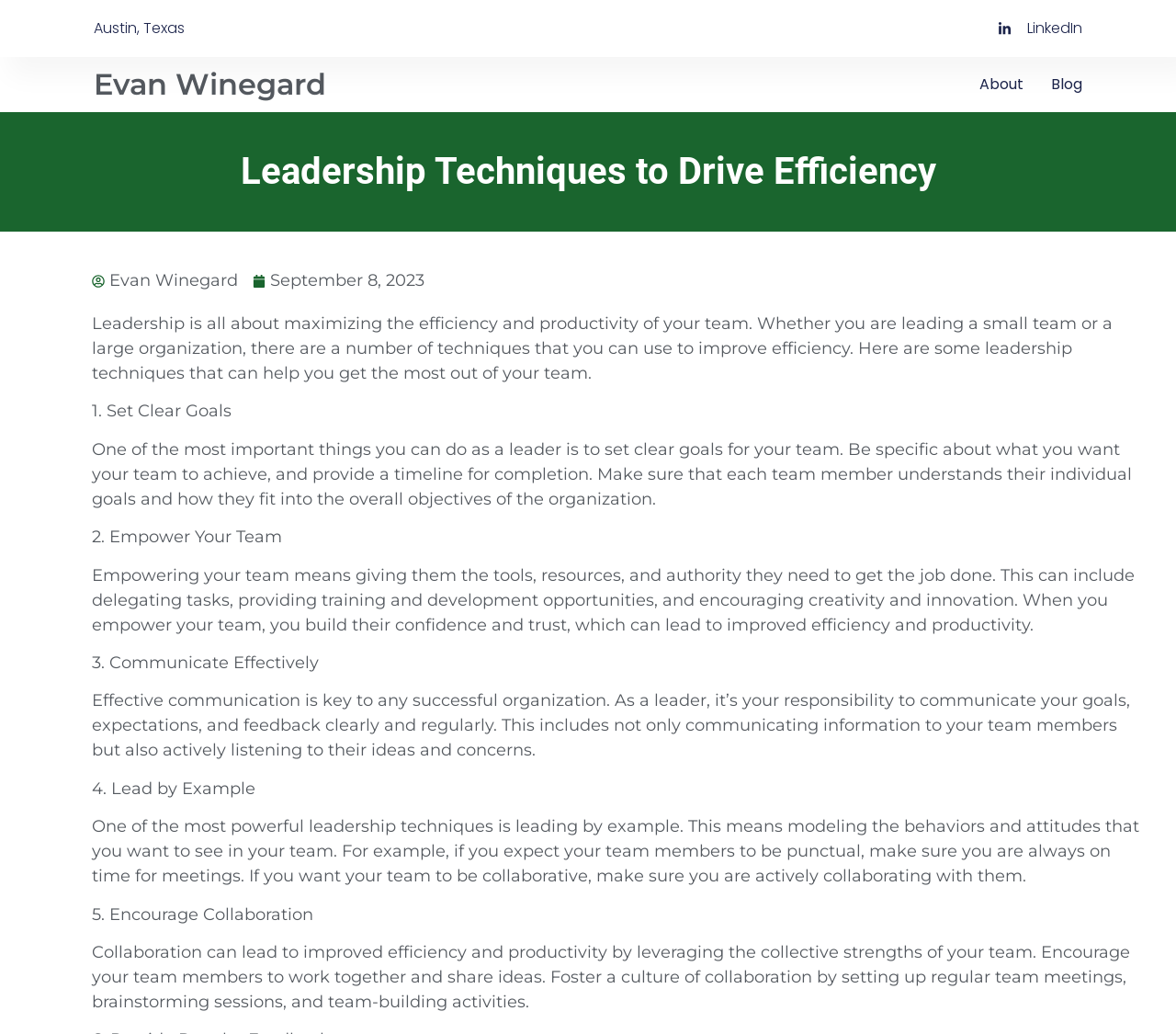Given the element description, predict the bounding box coordinates in the format (top-left x, top-left y, bottom-right x, bottom-right y), using floating point numbers between 0 and 1: Blog

[0.893, 0.07, 0.92, 0.093]